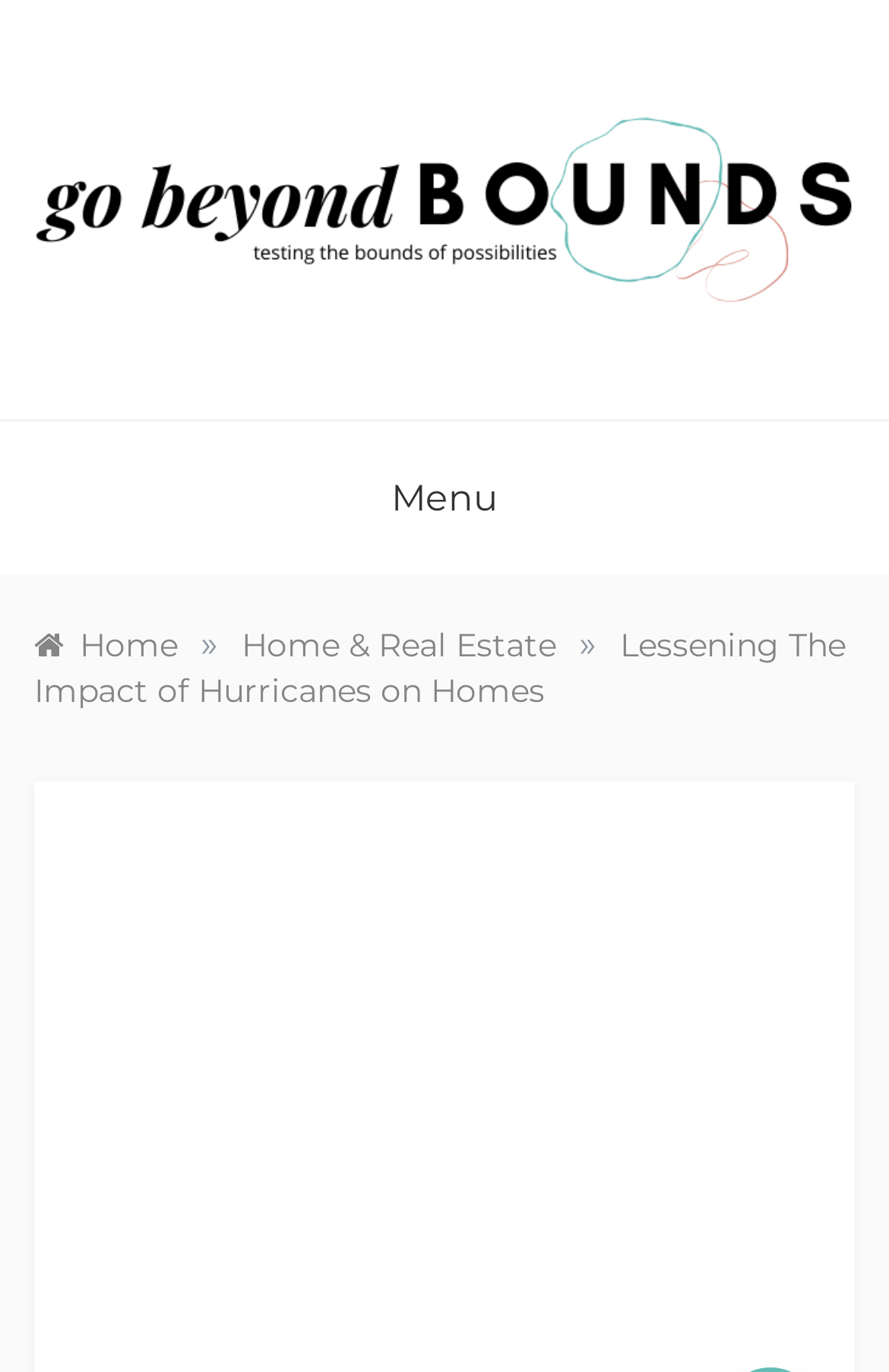Refer to the image and provide an in-depth answer to the question:
What symbol is used to separate the breadcrumb links?

I found the symbol used to separate the breadcrumb links by looking at the static text element with the content '»', which is located between the links in the breadcrumb navigation.